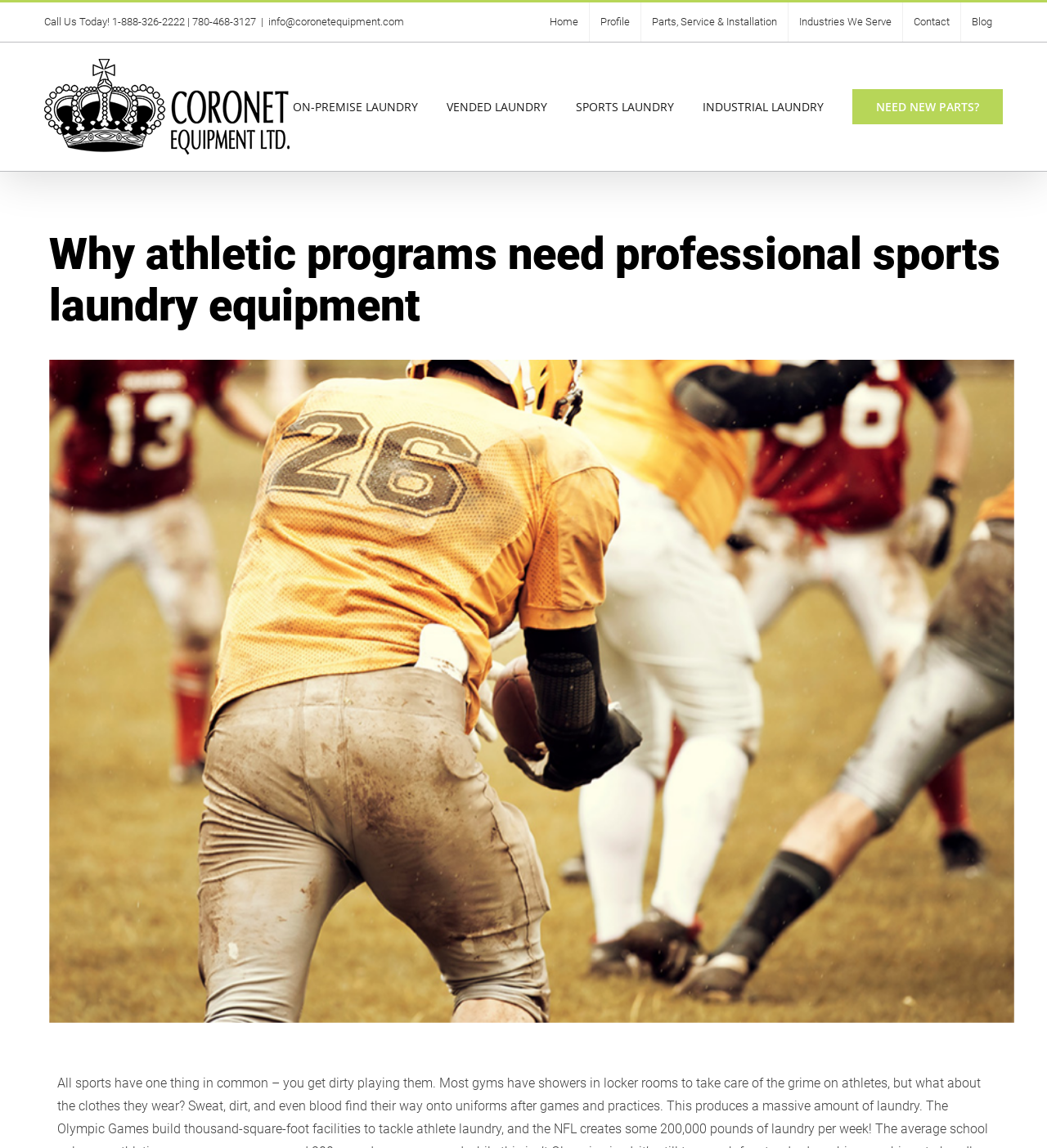Please extract the webpage's main title and generate its text content.

Why athletic programs need professional sports laundry equipment